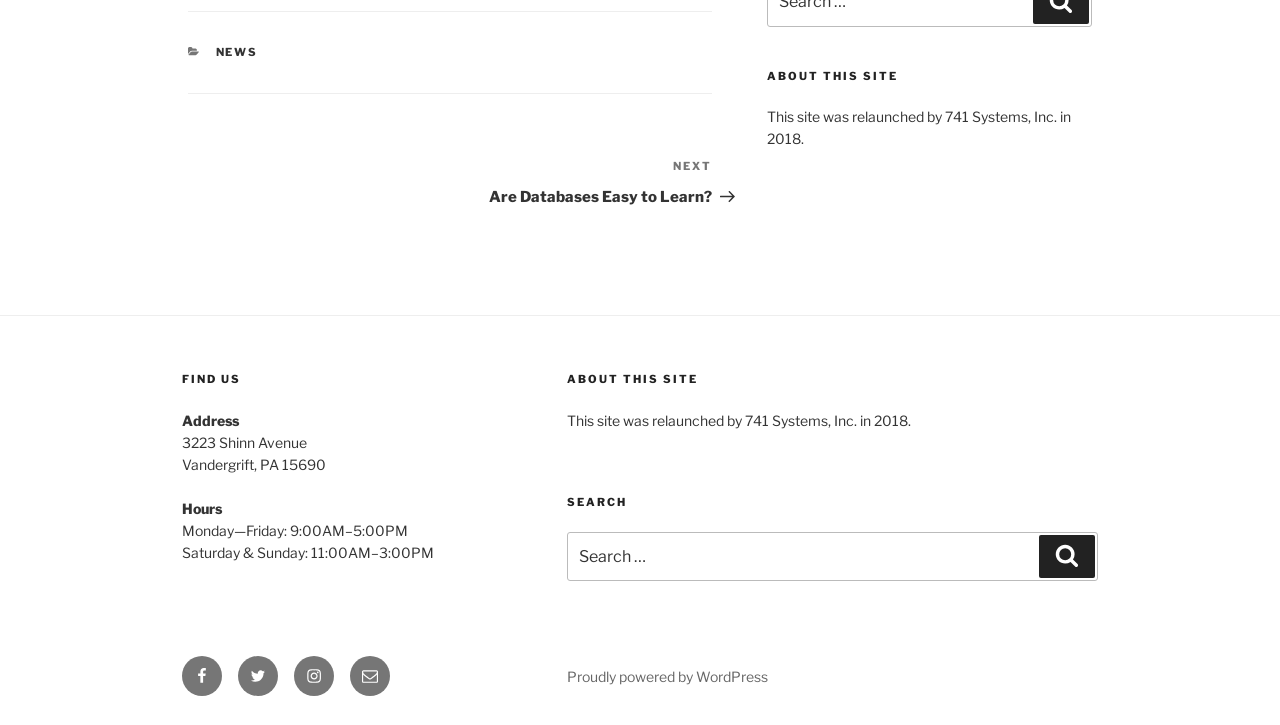Give the bounding box coordinates for this UI element: "Proudly powered by WordPress". The coordinates should be four float numbers between 0 and 1, arranged as [left, top, right, bottom].

[0.443, 0.921, 0.6, 0.944]